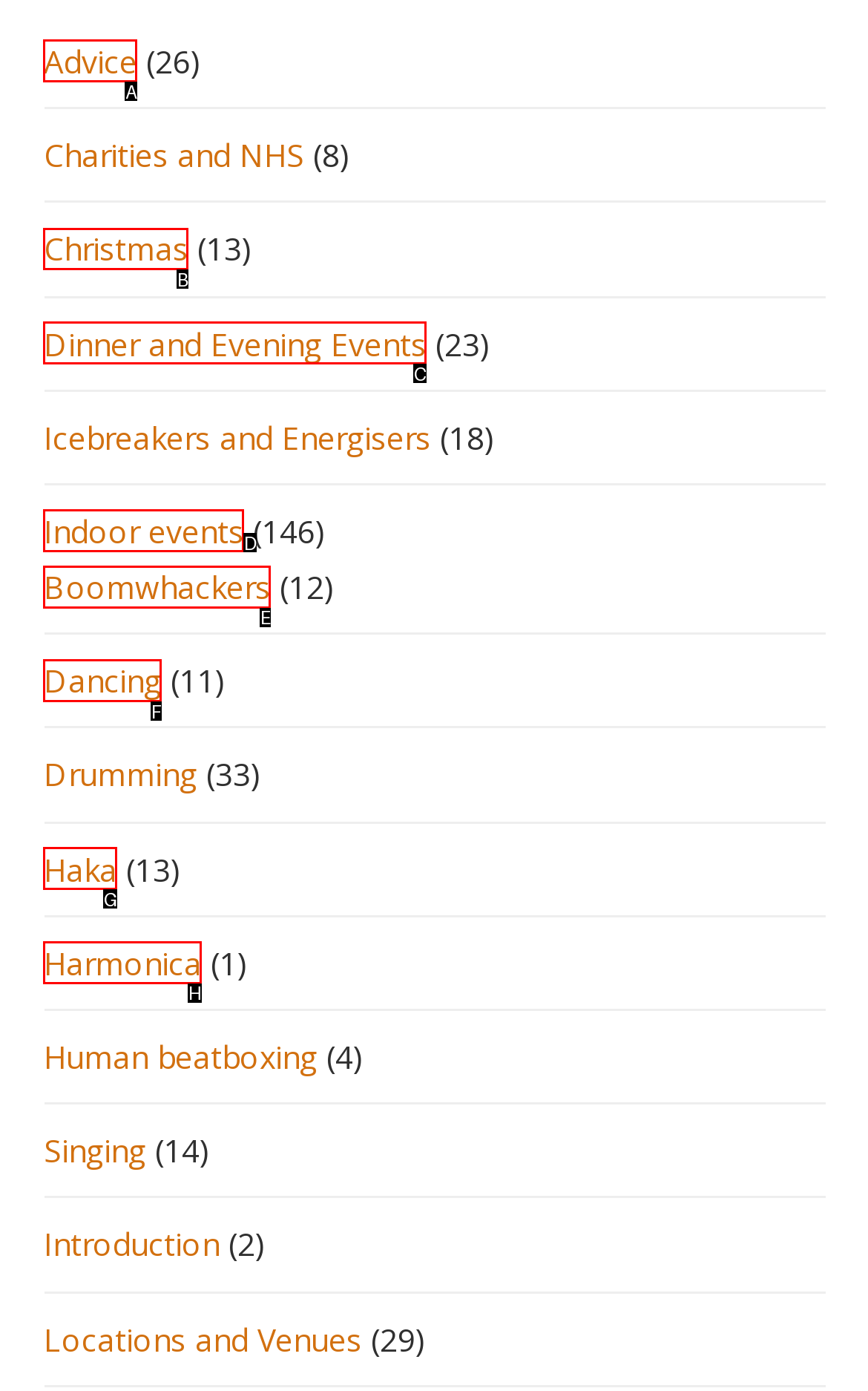Indicate the HTML element that should be clicked to perform the task: View 'Ex-SBCA executives Nasla Tower builders, indicted' Reply with the letter corresponding to the chosen option.

None